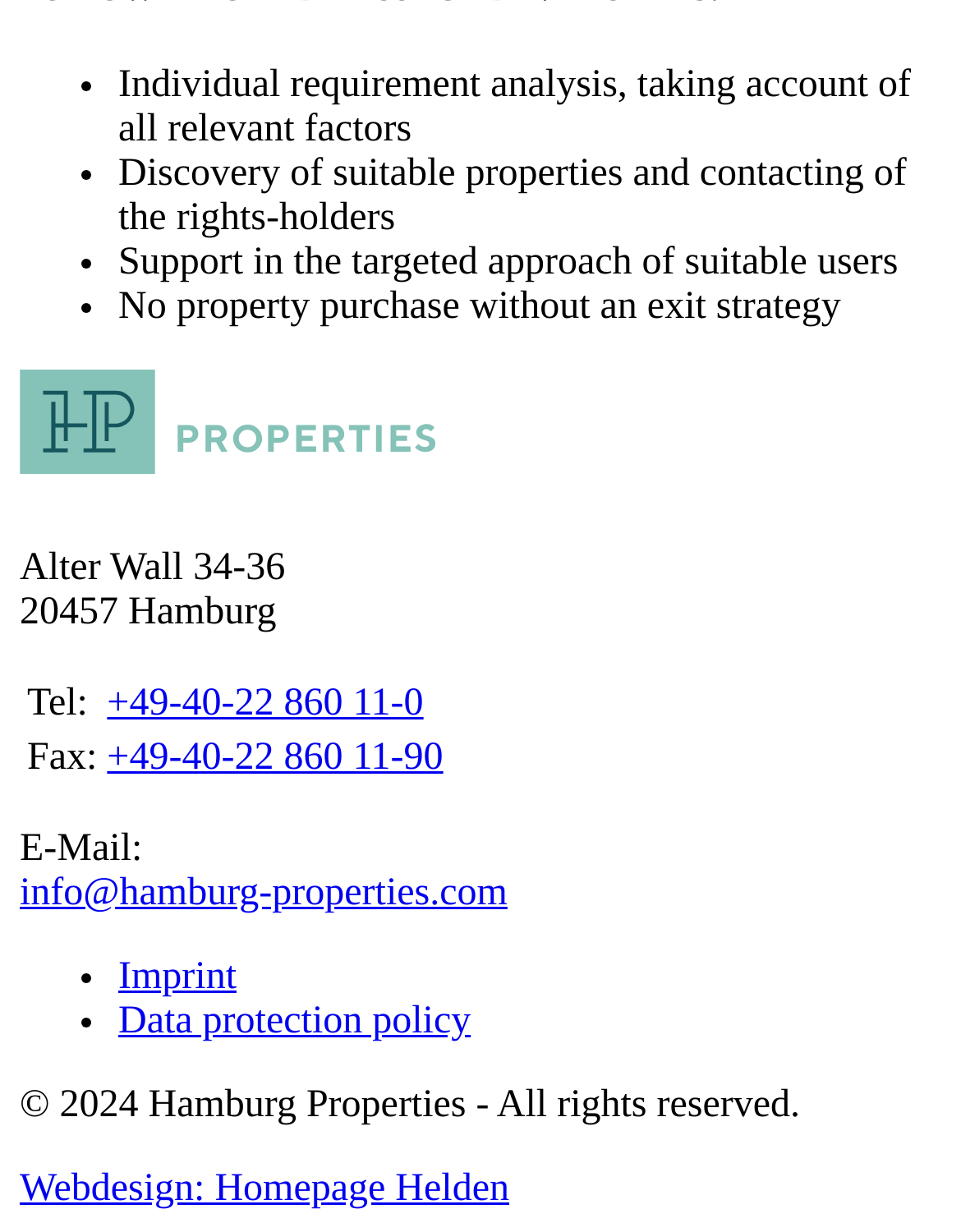Given the element description: "Imprint", predict the bounding box coordinates of this UI element. The coordinates must be four float numbers between 0 and 1, given as [left, top, right, bottom].

[0.123, 0.776, 0.246, 0.81]